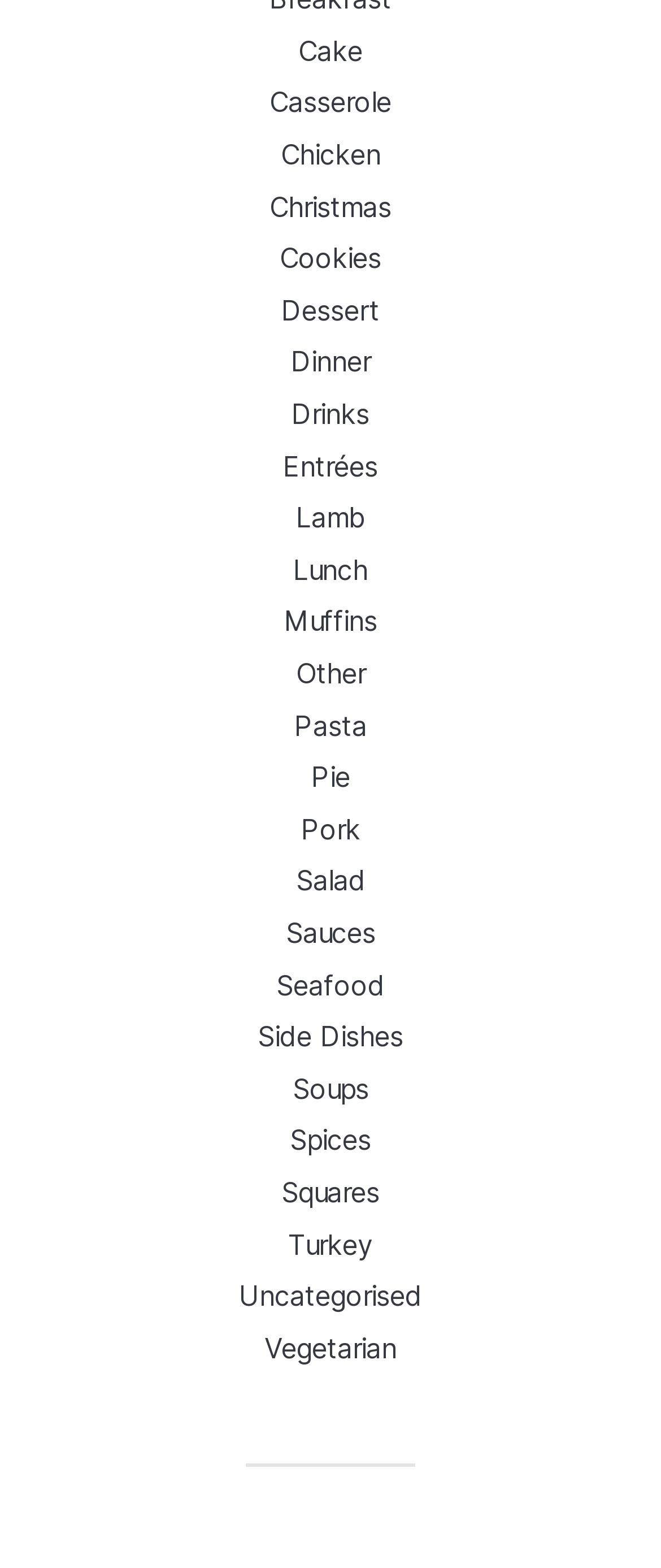Pinpoint the bounding box coordinates for the area that should be clicked to perform the following instruction: "browse Soups".

[0.442, 0.683, 0.558, 0.705]